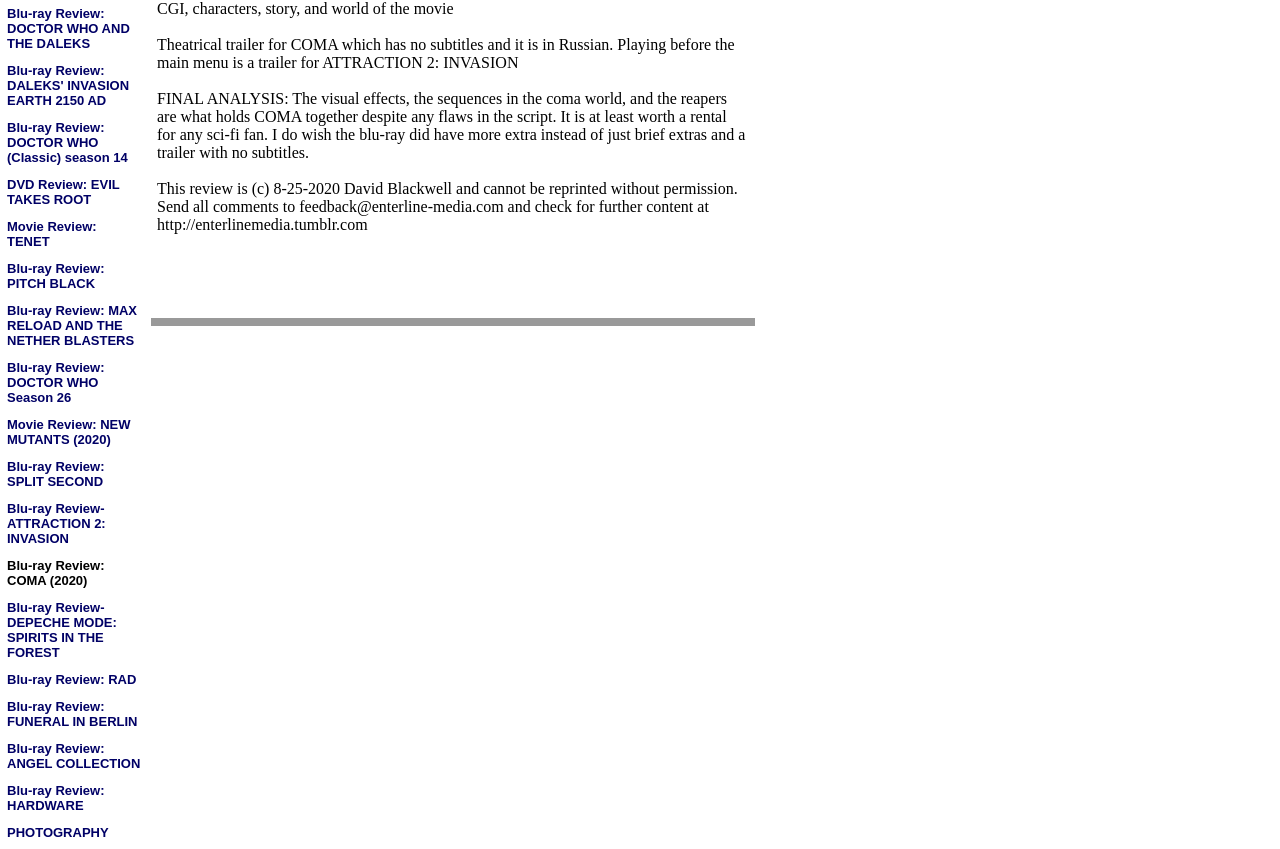For the following element description, predict the bounding box coordinates in the format (top-left x, top-left y, bottom-right x, bottom-right y). All values should be floating point numbers between 0 and 1. Description: Blu-ray Review: PITCH BLACK

[0.005, 0.305, 0.082, 0.343]